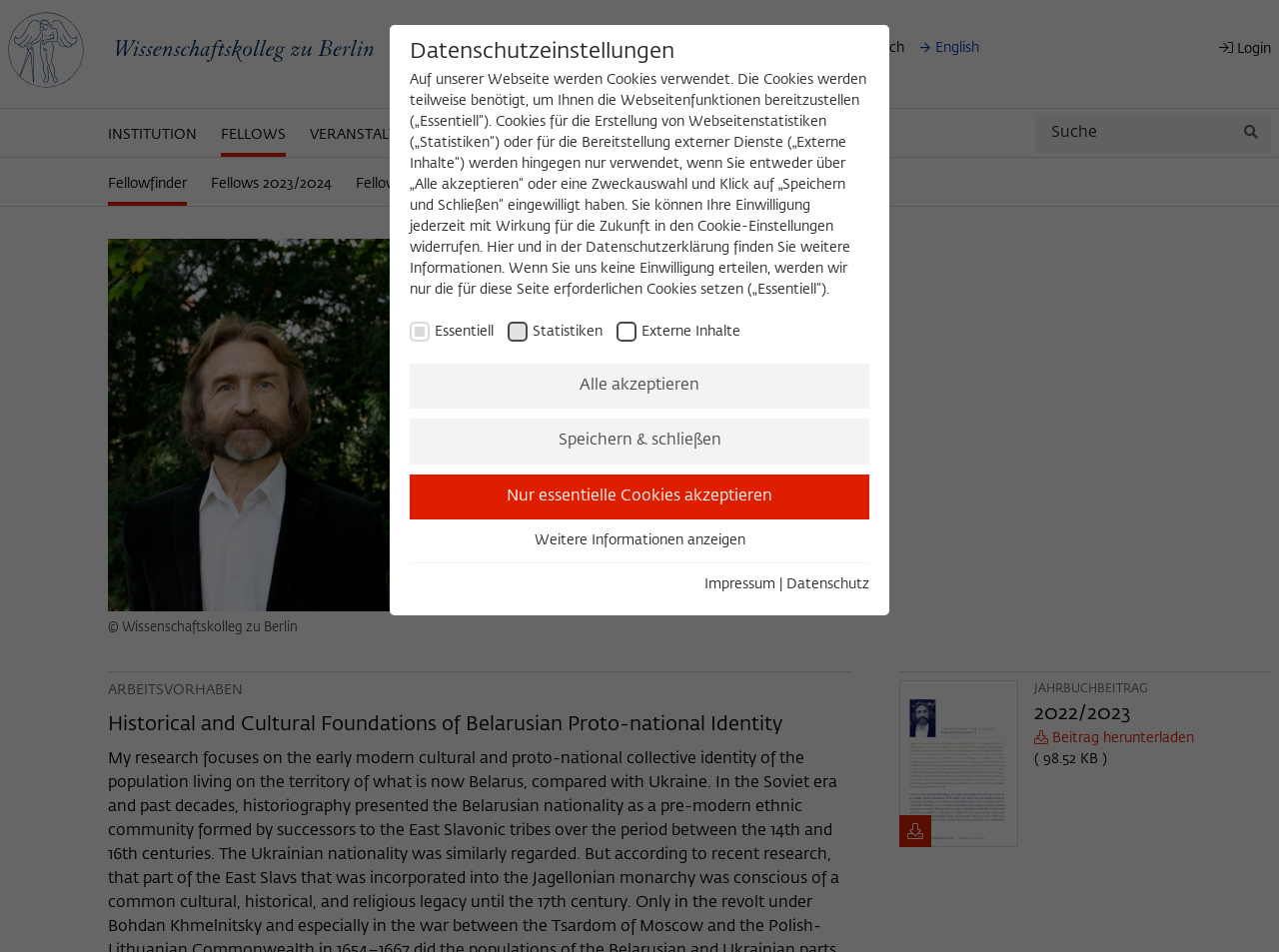Please locate the bounding box coordinates of the element's region that needs to be clicked to follow the instruction: "Search for something". The bounding box coordinates should be provided as four float numbers between 0 and 1, i.e., [left, top, right, bottom].

[0.809, 0.119, 0.994, 0.161]